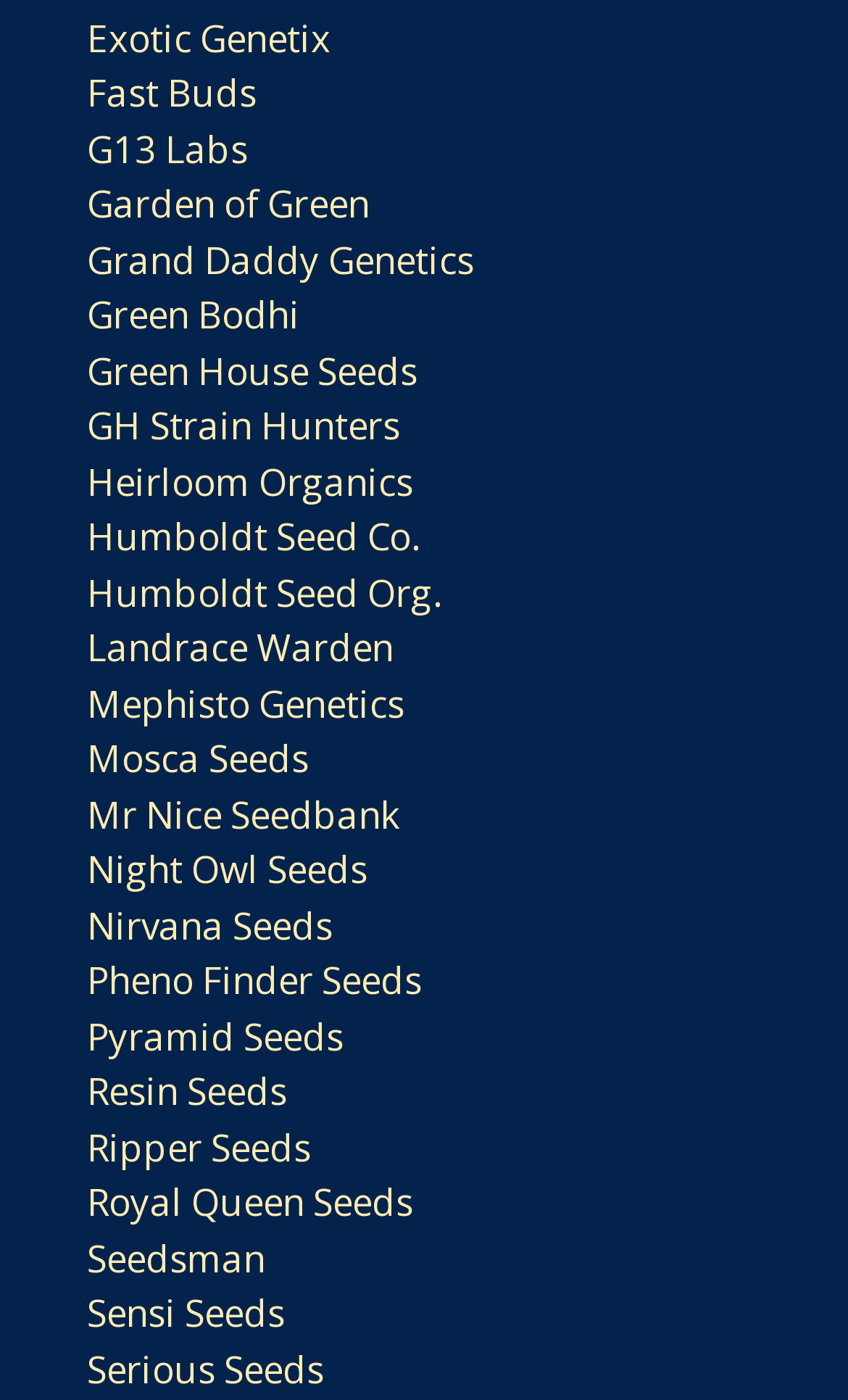Provide a short, one-word or phrase answer to the question below:
What is the seed bank located at the bottom of the list?

Serious Seeds